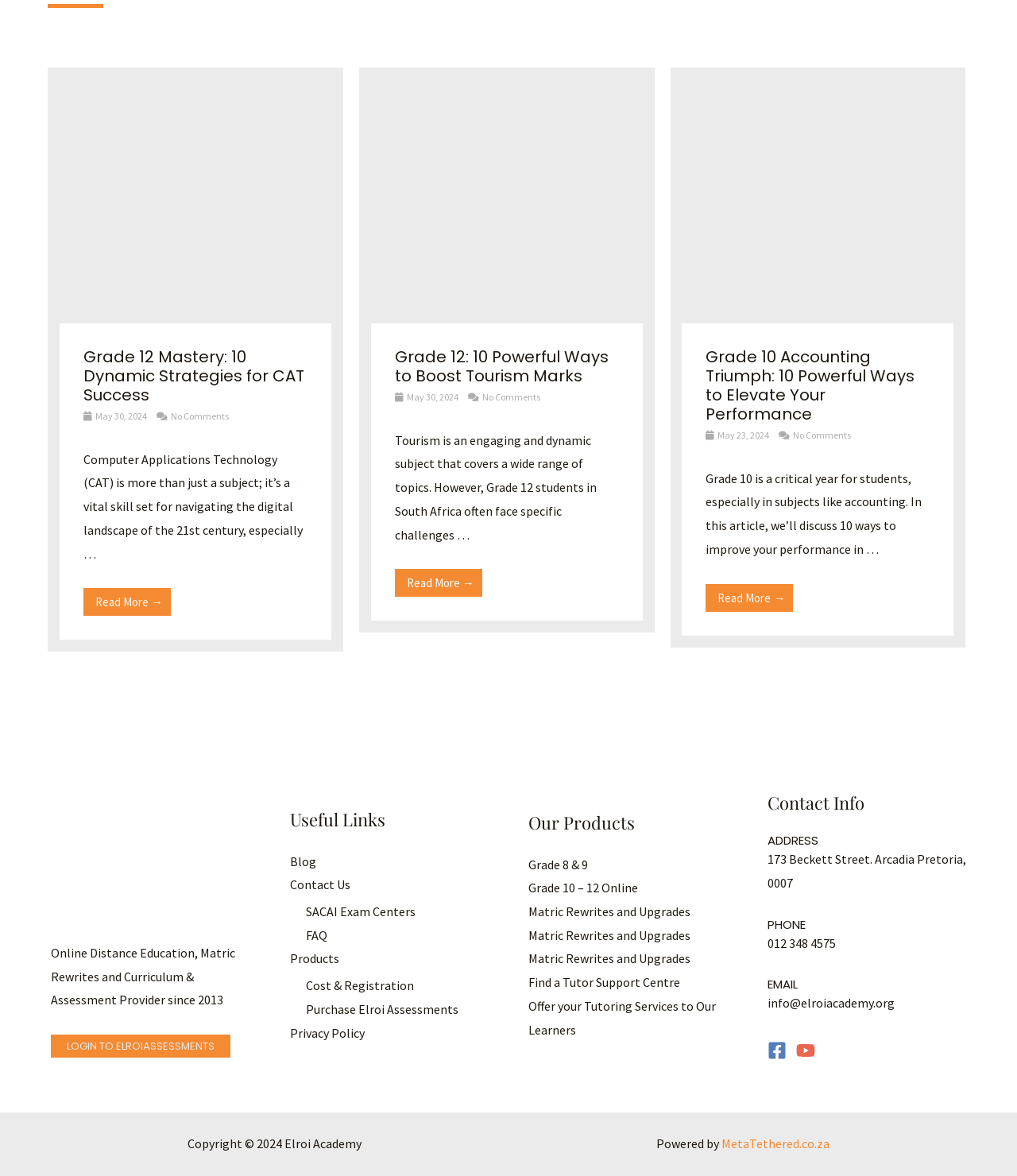Using the webpage screenshot, find the UI element described by Cost & Registration. Provide the bounding box coordinates in the format (top-left x, top-left y, bottom-right x, bottom-right y), ensuring all values are floating point numbers between 0 and 1.

[0.3, 0.831, 0.407, 0.845]